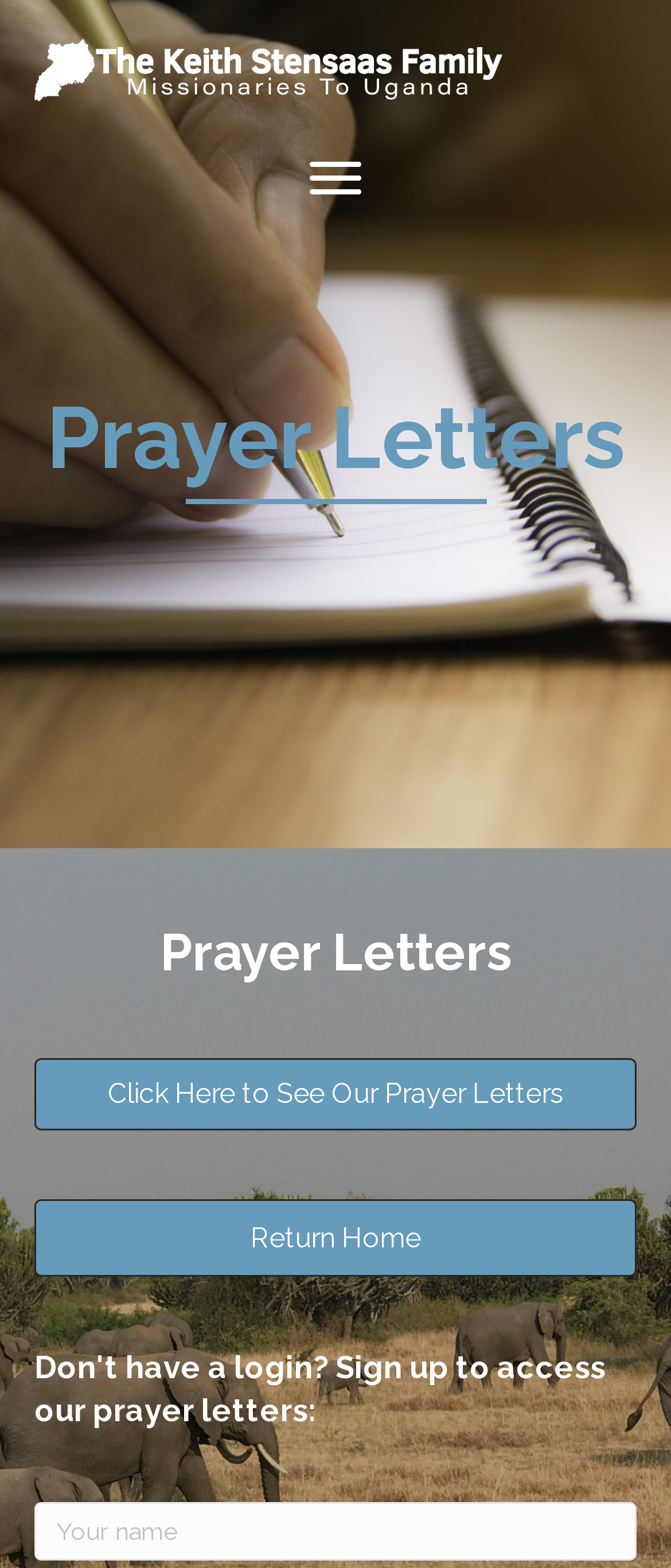Describe the webpage in detail, including text, images, and layout.

The webpage is titled "Updates – Keith Stensaas Family" and features a logo of "Keith Stensaas Uganda" at the top left corner. Below the logo, there is a menu button labeled "Menu". 

When the menu button is focused, it reveals a dropdown list with several options. At the top of the list, there are two headings labeled "Prayer Letters", one above the other. Below these headings, there is a link to "Click Here to See Our Prayer Letters". Further down, there is another link to "Return Home". 

The dropdown list also includes a heading that says "Don't have a login? Sign up to access our prayer letters:". Below this heading, there is a text box for users to input their information, with a name error description available.